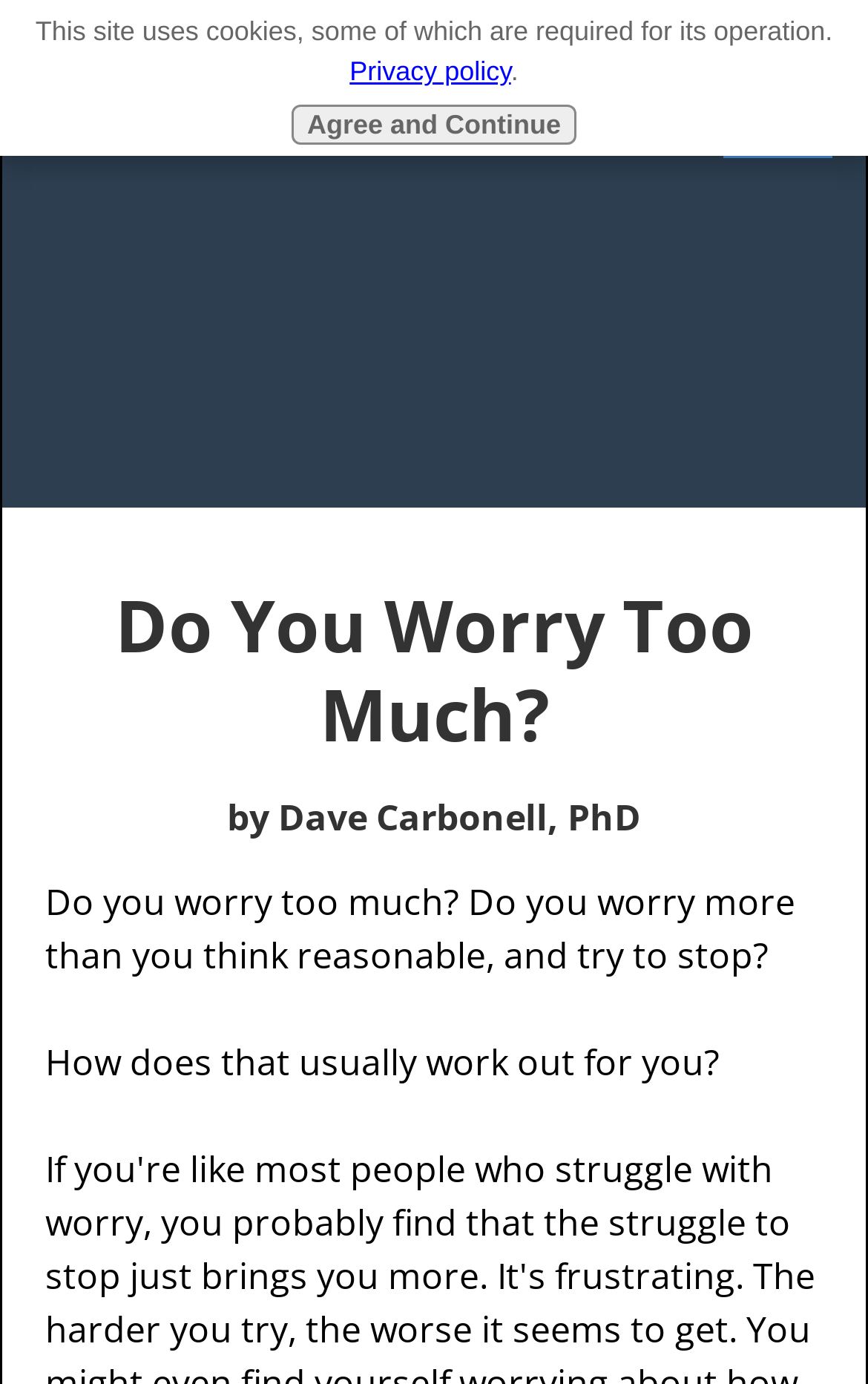Produce an extensive caption that describes everything on the webpage.

The webpage is about anxiety and worrying, with a focus on how to overcome excessive worrying. At the top left, there is a link to "The Anxiety Coach". To the right of this link, there is a layout table with a "MENU" static text element. 

Below the link to "The Anxiety Coach", there is a heading that reads "Do You Worry Too Much?" in a prominent font size. The author of the article, "Dave Carbonell, PhD", is credited below the heading. 

The main content of the webpage starts with a paragraph of text that asks the reader if they worry too much and try to stop, but end up worrying more. This is followed by another question, "How does that usually work out for you?" 

At the very top of the page, near the top left corner, there is a notification about the site using cookies, with a link to the "Privacy policy" next to it. Below this notification, there is a button to "Agree and Continue".